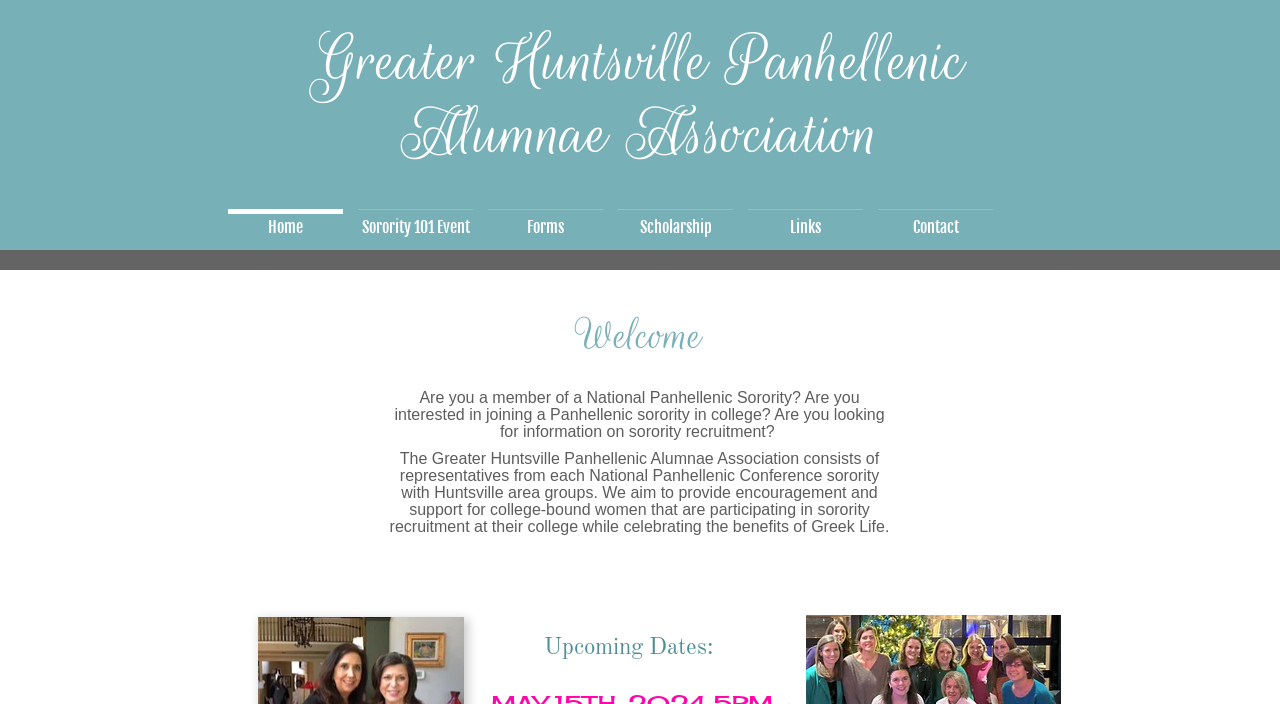What is the purpose of the Greater Huntsville Panhellenic Alumnae Association?
Please answer the question with a detailed and comprehensive explanation.

I found the answer by reading the StaticText element with the text 'The Greater Huntsville Panhellenic Alumnae Association consists of representatives from each National Panhellenic Conference sorority with Huntsville area groups. We aim to provide encouragement and support for college-bound women that are participating in sorority recruitment at their college while celebrating the benefits of Greek Life.' which is located at [0.304, 0.639, 0.695, 0.76]. This text explains the purpose of the association.